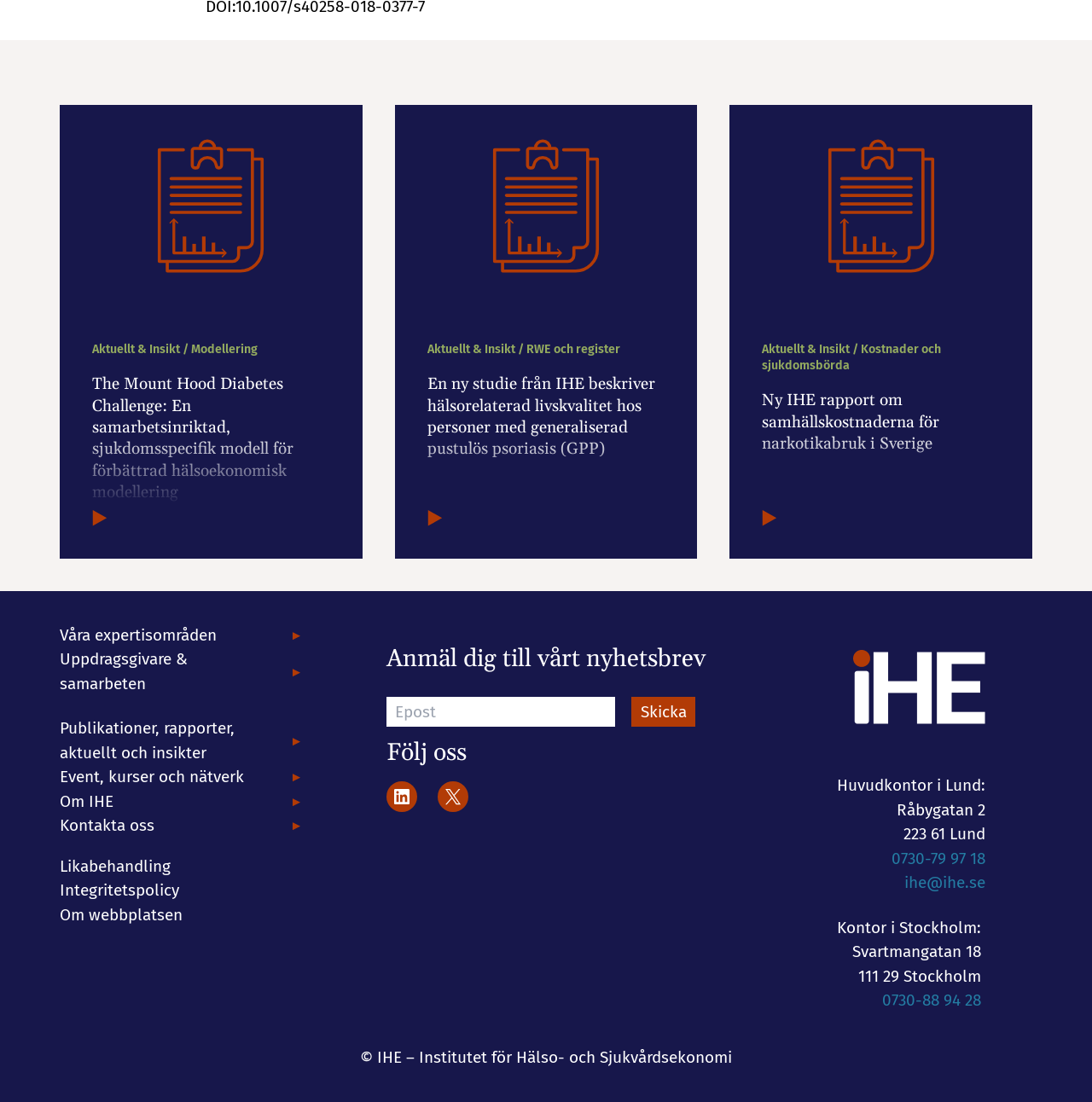Given the element description, predict the bounding box coordinates in the format (top-left x, top-left y, bottom-right x, bottom-right y). Make sure all values are between 0 and 1. Here is the element description: Publikationer, rapporter, aktuellt och insikter

[0.055, 0.65, 0.277, 0.695]